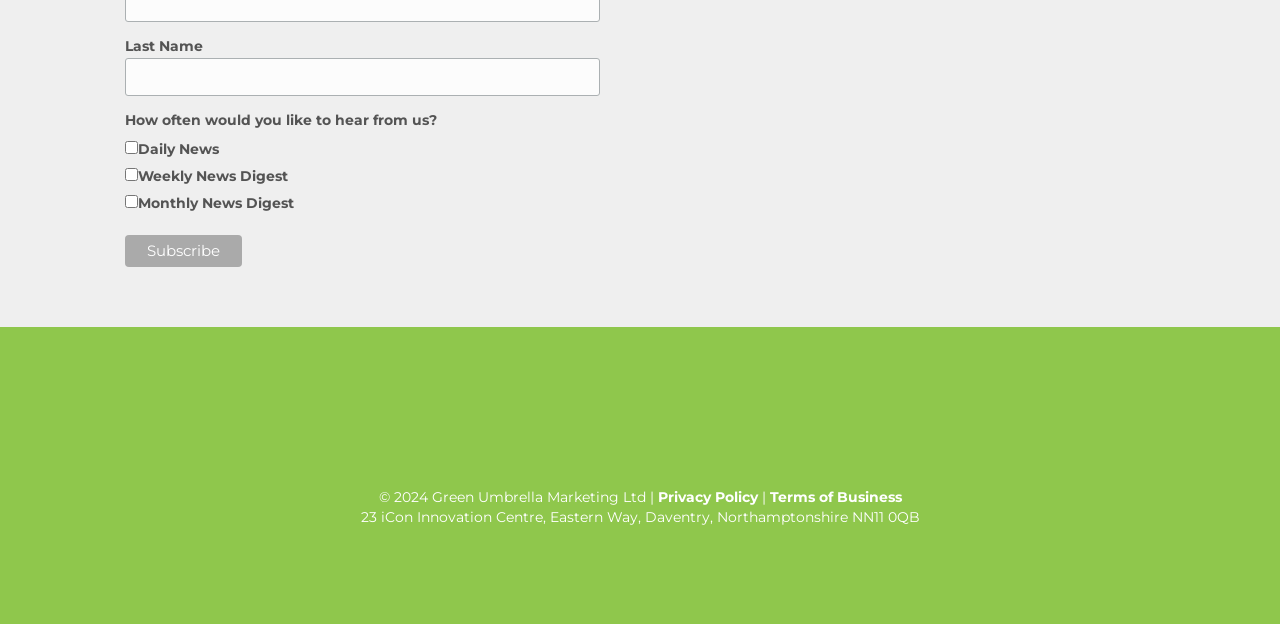Please identify the bounding box coordinates of the element's region that needs to be clicked to fulfill the following instruction: "Subscribe". The bounding box coordinates should consist of four float numbers between 0 and 1, i.e., [left, top, right, bottom].

[0.098, 0.376, 0.189, 0.428]